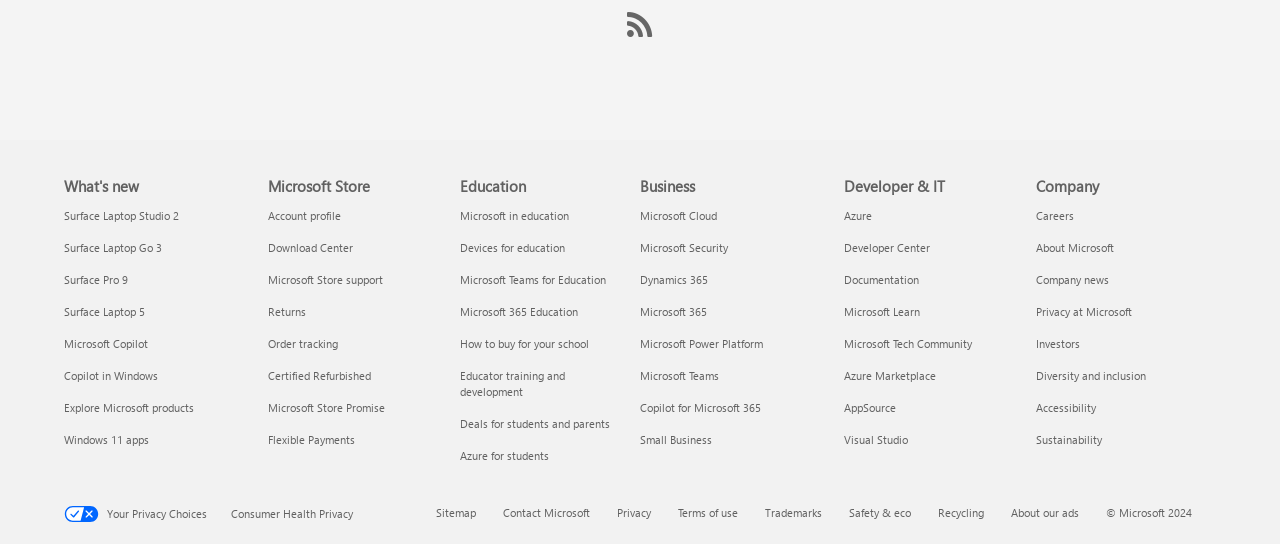Identify the bounding box coordinates for the UI element described as: "Microsoft Teams for Education".

[0.359, 0.501, 0.473, 0.528]